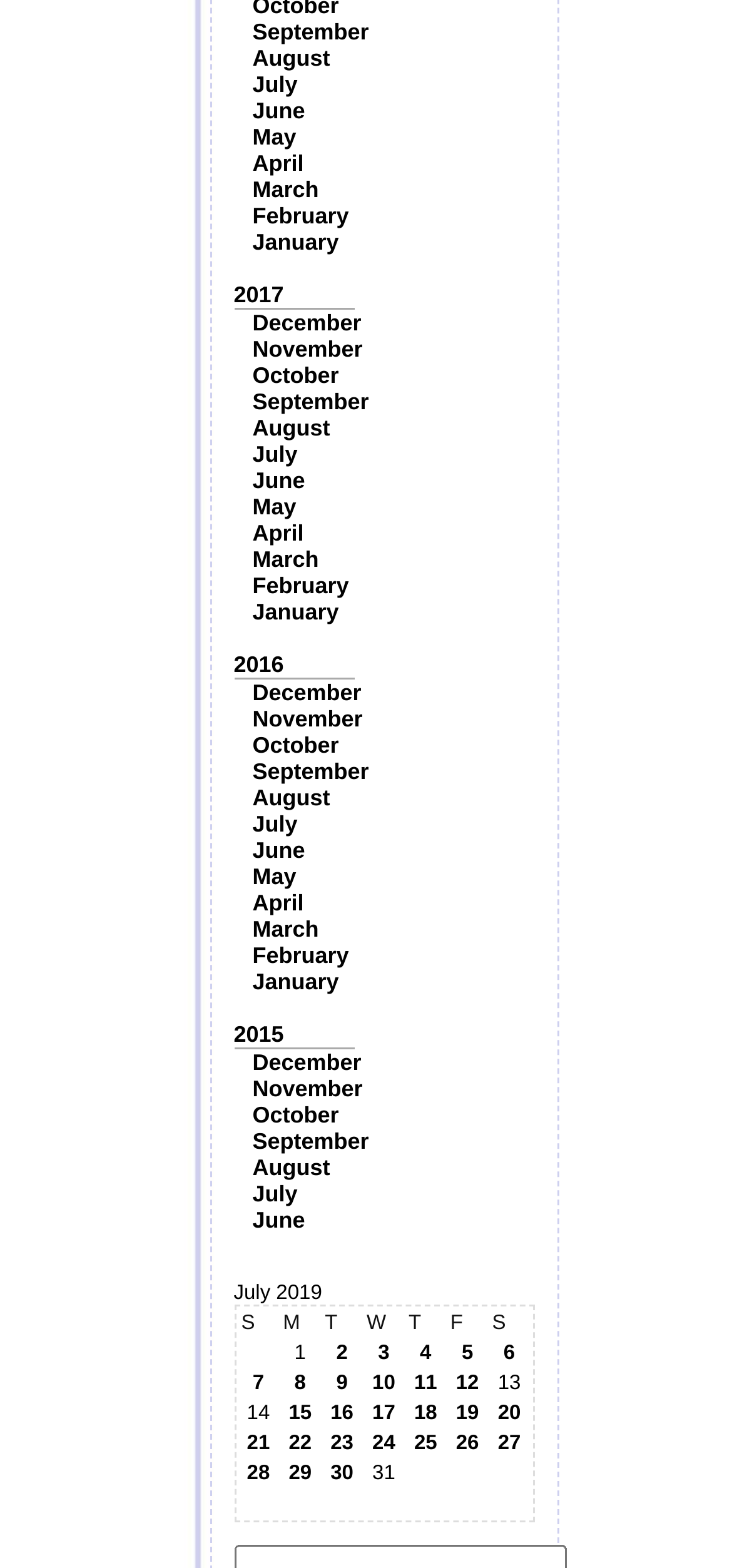Find the bounding box coordinates for the HTML element specified by: "17".

[0.501, 0.894, 0.548, 0.909]